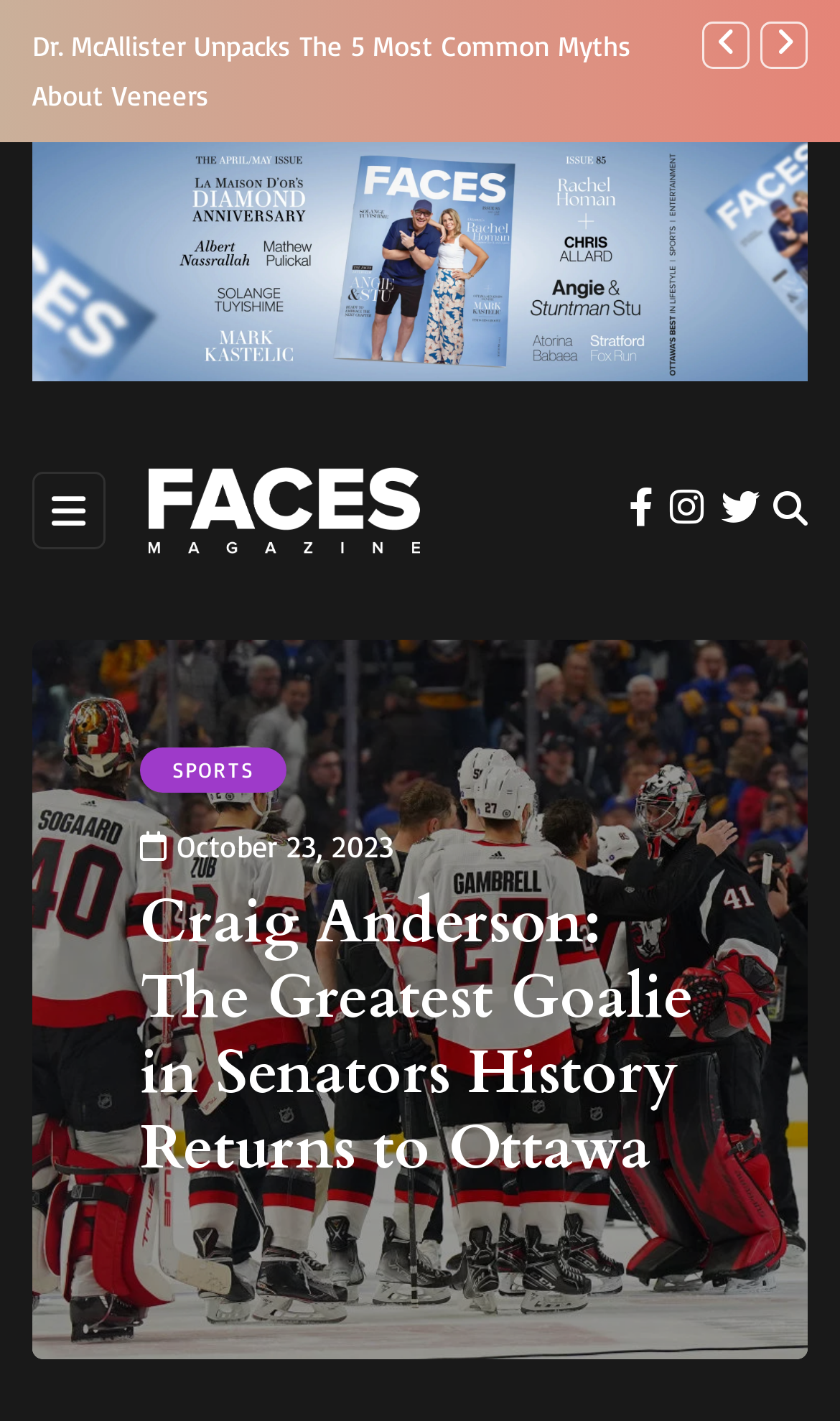Respond to the question below with a single word or phrase:
What is the date of the article?

October 23, 2023